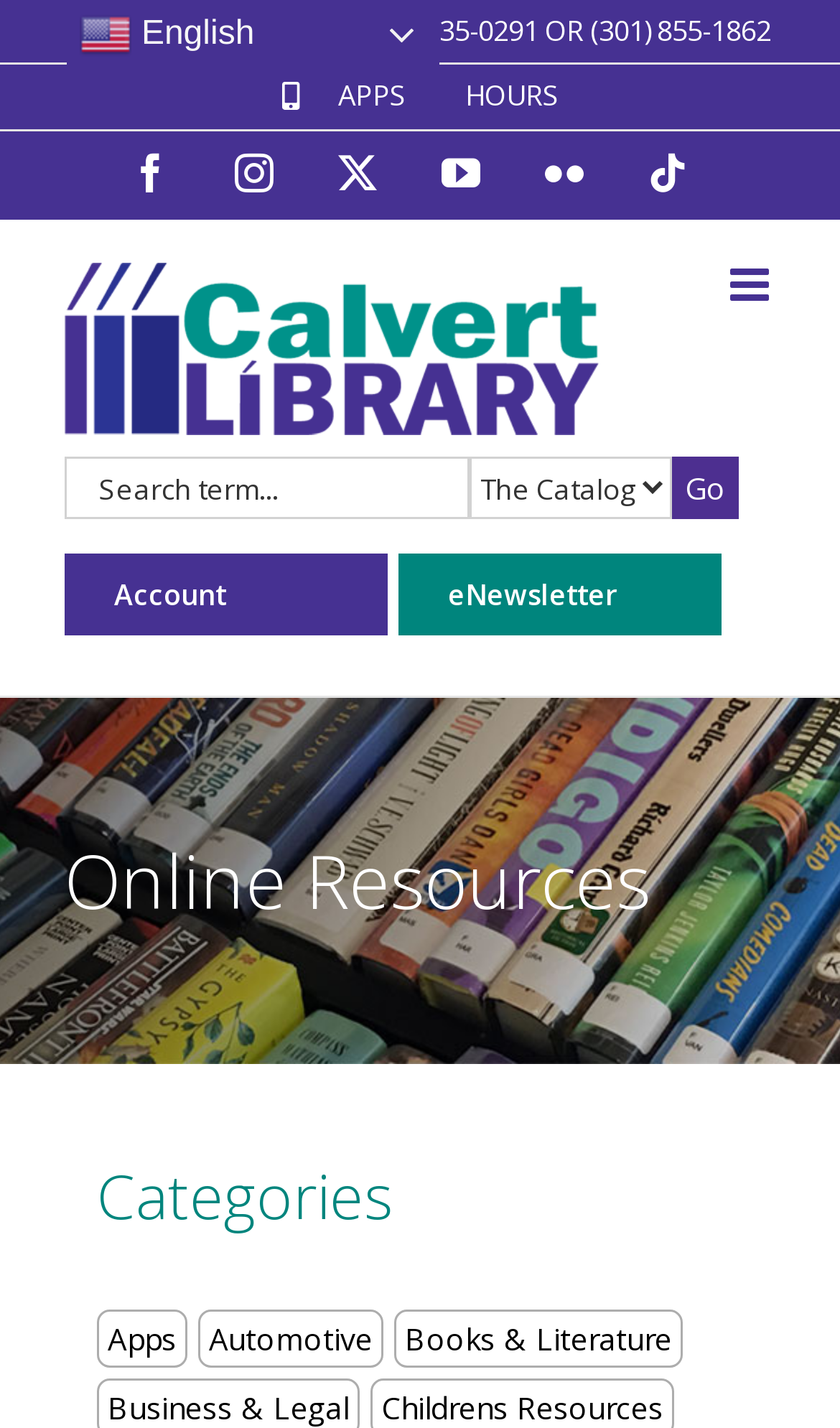Locate the UI element described by aria-label="Toggle mobile menu" in the provided webpage screenshot. Return the bounding box coordinates in the format (top-left x, top-left y, bottom-right x, bottom-right y), ensuring all values are between 0 and 1.

[0.869, 0.184, 0.923, 0.216]